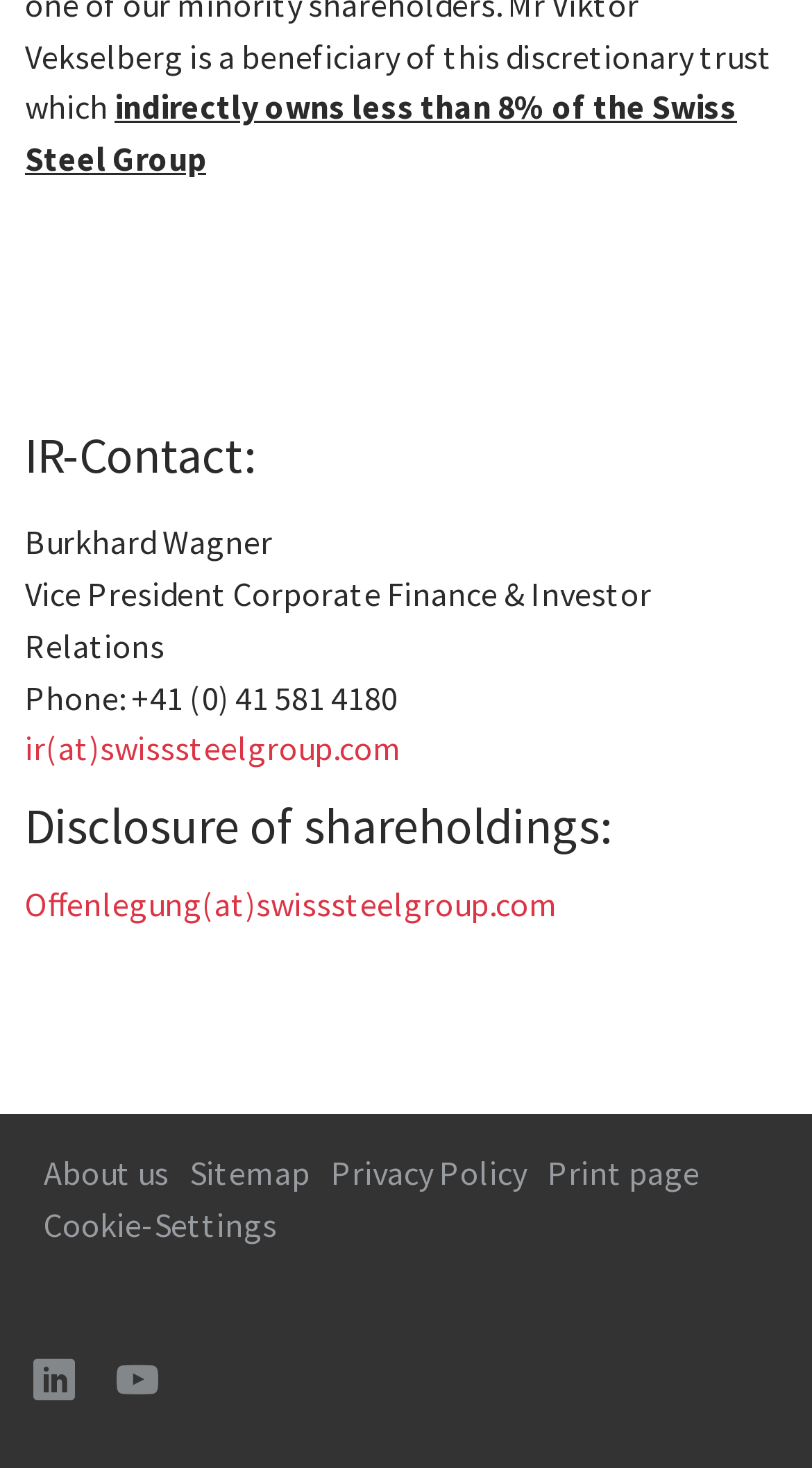What is the company's email address for IR-Contact?
Kindly offer a comprehensive and detailed response to the question.

I found the answer by looking at the section with the heading 'IR-Contact:' and finding the link 'ir(at)swisssteelgroup.com'.